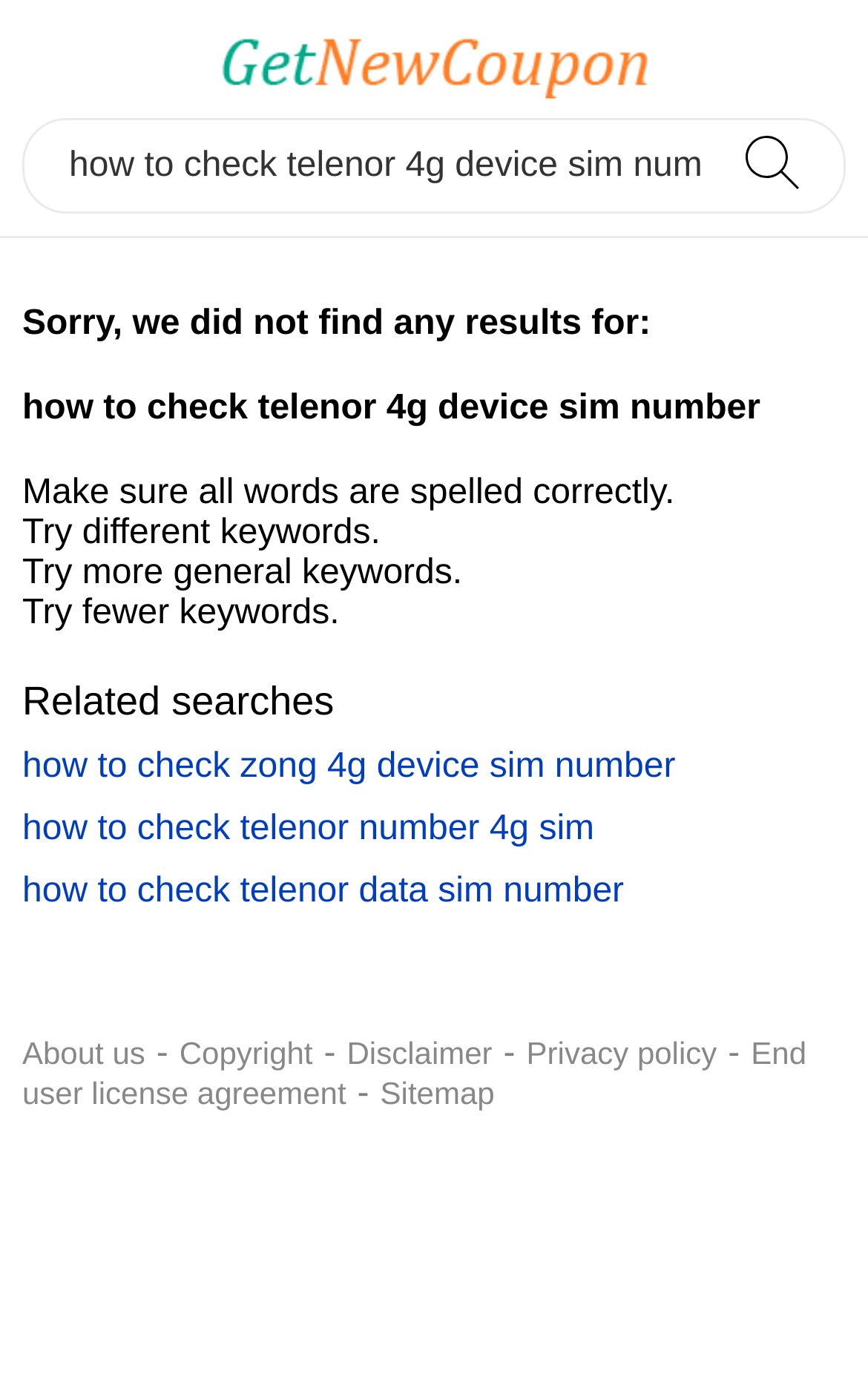Find the bounding box coordinates for the area that must be clicked to perform this action: "Visit the About us page".

[0.026, 0.739, 0.167, 0.765]